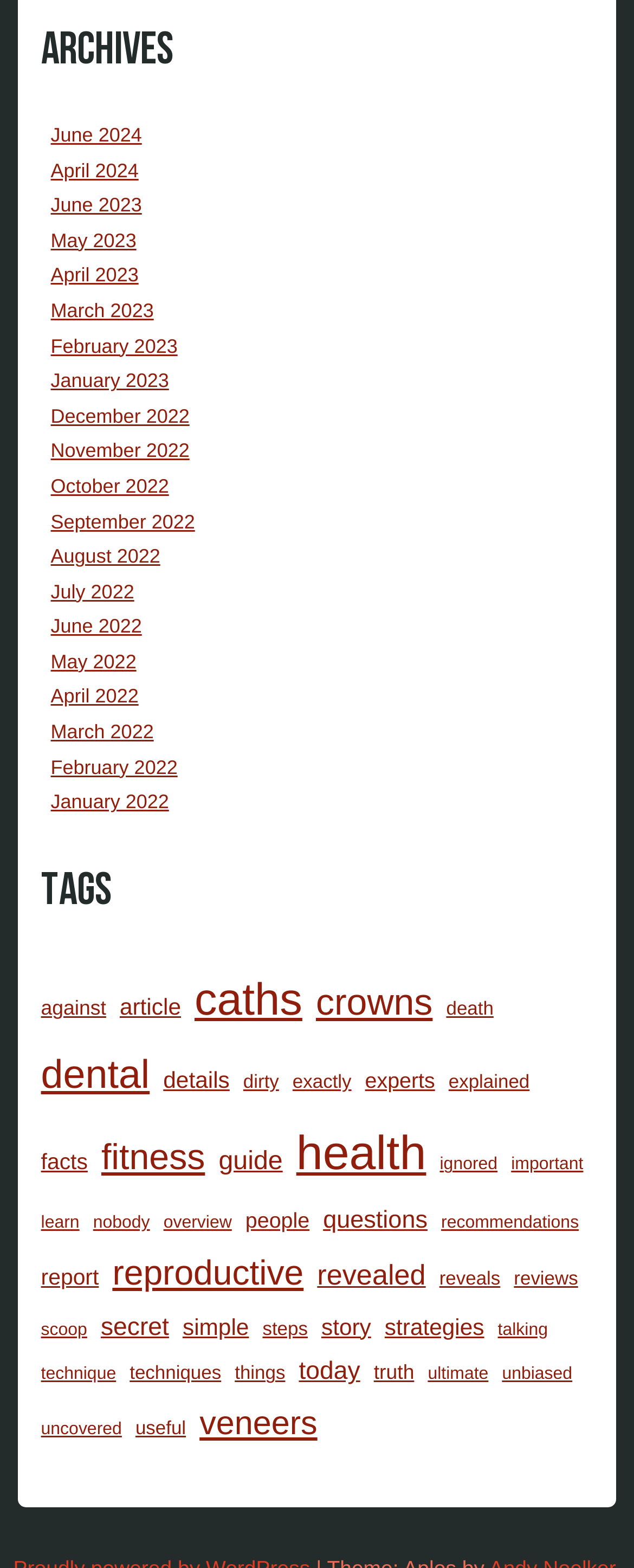What is the most popular tag?
Provide a detailed and extensive answer to the question.

I looked at the tags listed under the 'Tags' heading and found that 'health' has the most items, with 300 items, making it the most popular tag.